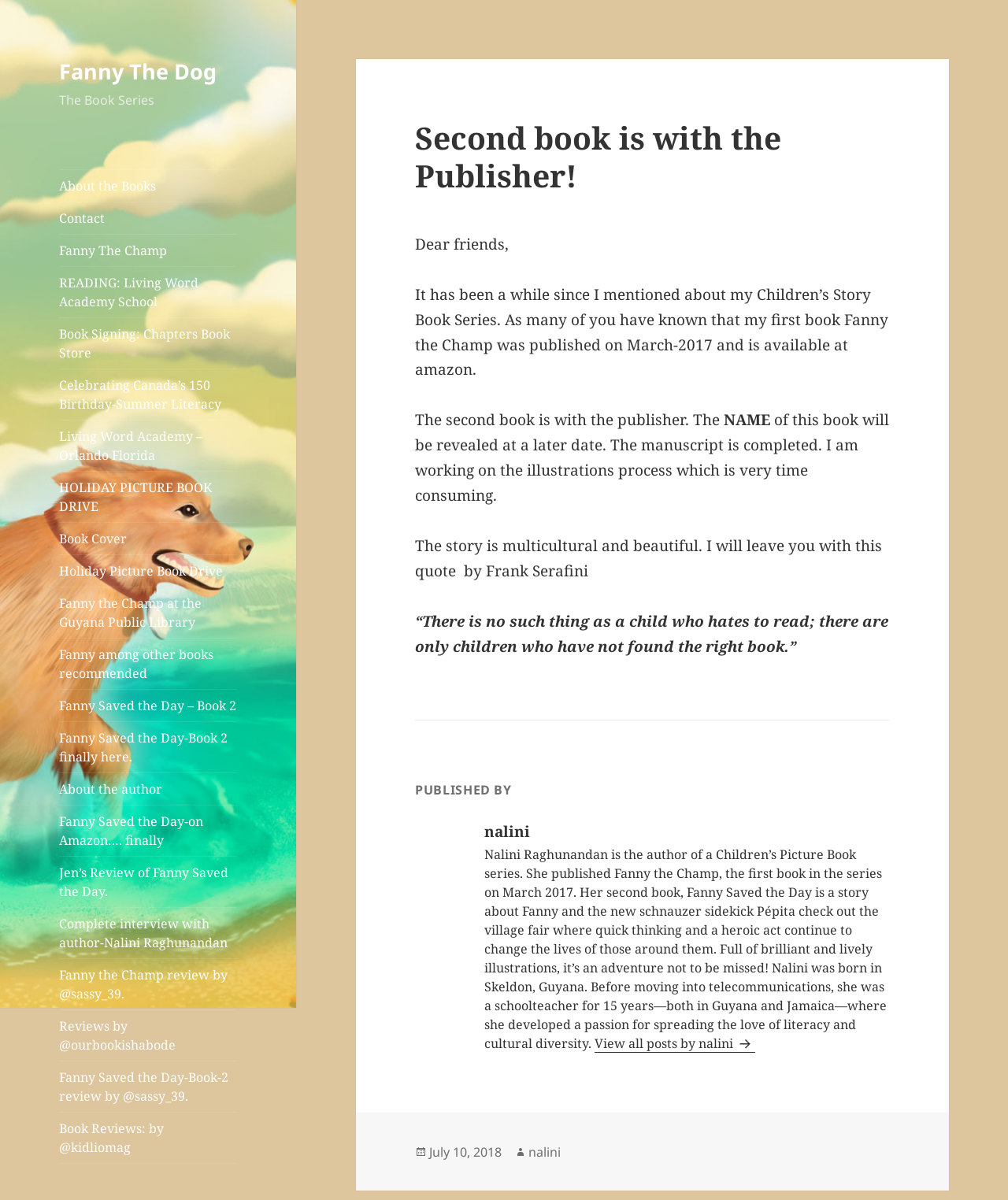Please locate the bounding box coordinates for the element that should be clicked to achieve the following instruction: "Share the article on LinkedIn". Ensure the coordinates are given as four float numbers between 0 and 1, i.e., [left, top, right, bottom].

None